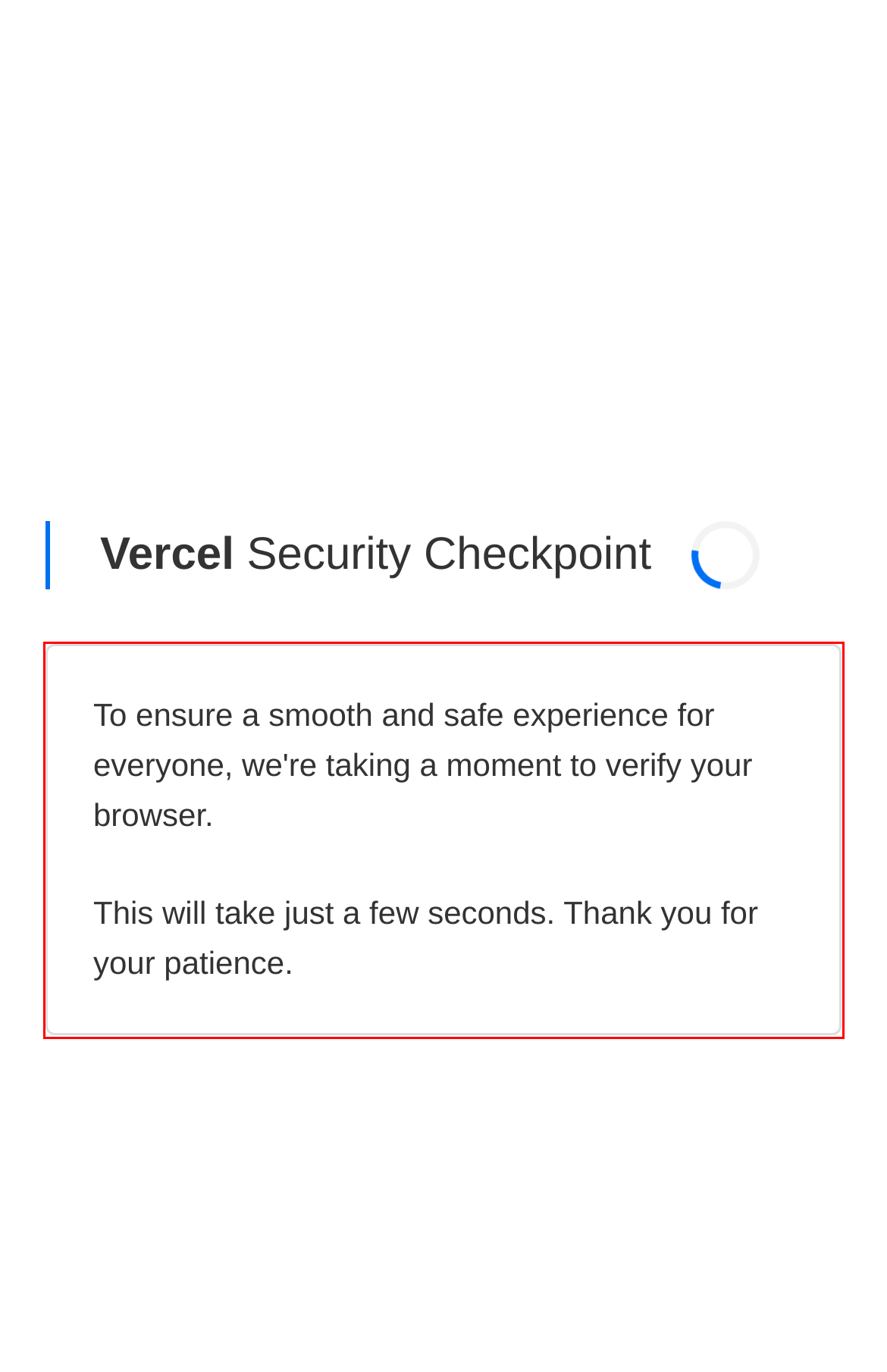Please recognize and transcribe the text located inside the red bounding box in the webpage image.

To ensure a smooth and safe experience for everyone, we're taking a moment to verify your browser. This will take just a few seconds. Thank you for your patience.